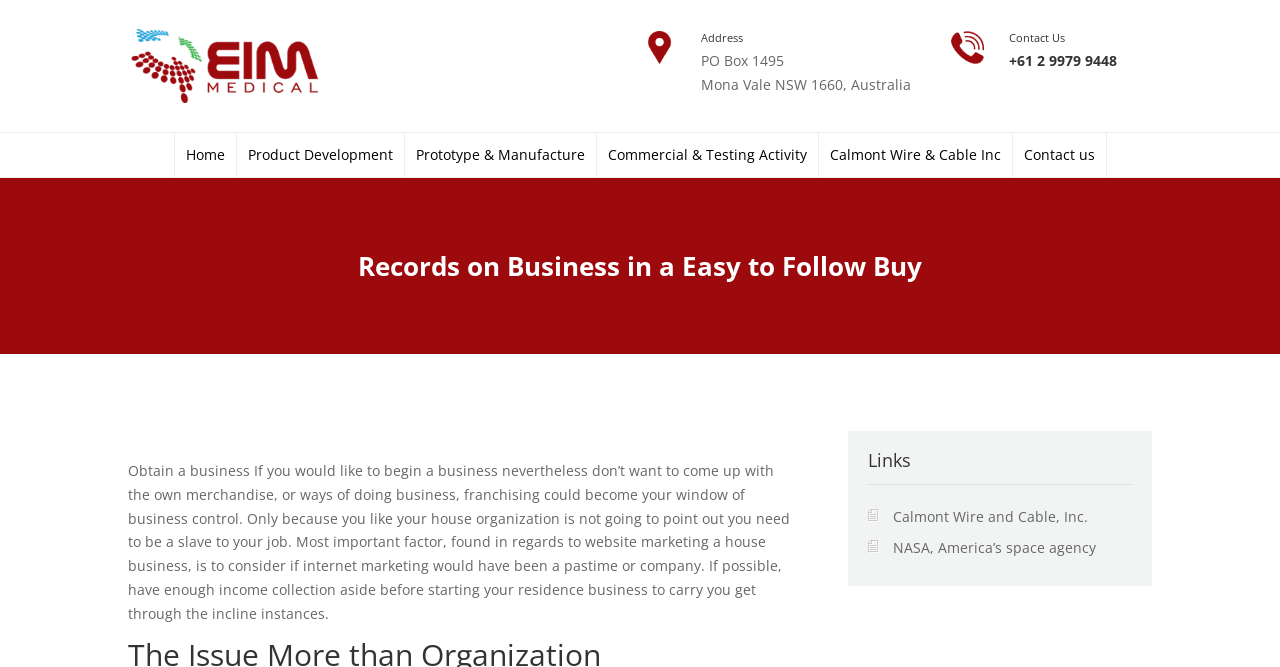Please find the bounding box coordinates of the clickable region needed to complete the following instruction: "Go to the 'NASA, America’s space agency' website". The bounding box coordinates must consist of four float numbers between 0 and 1, i.e., [left, top, right, bottom].

[0.698, 0.806, 0.856, 0.835]